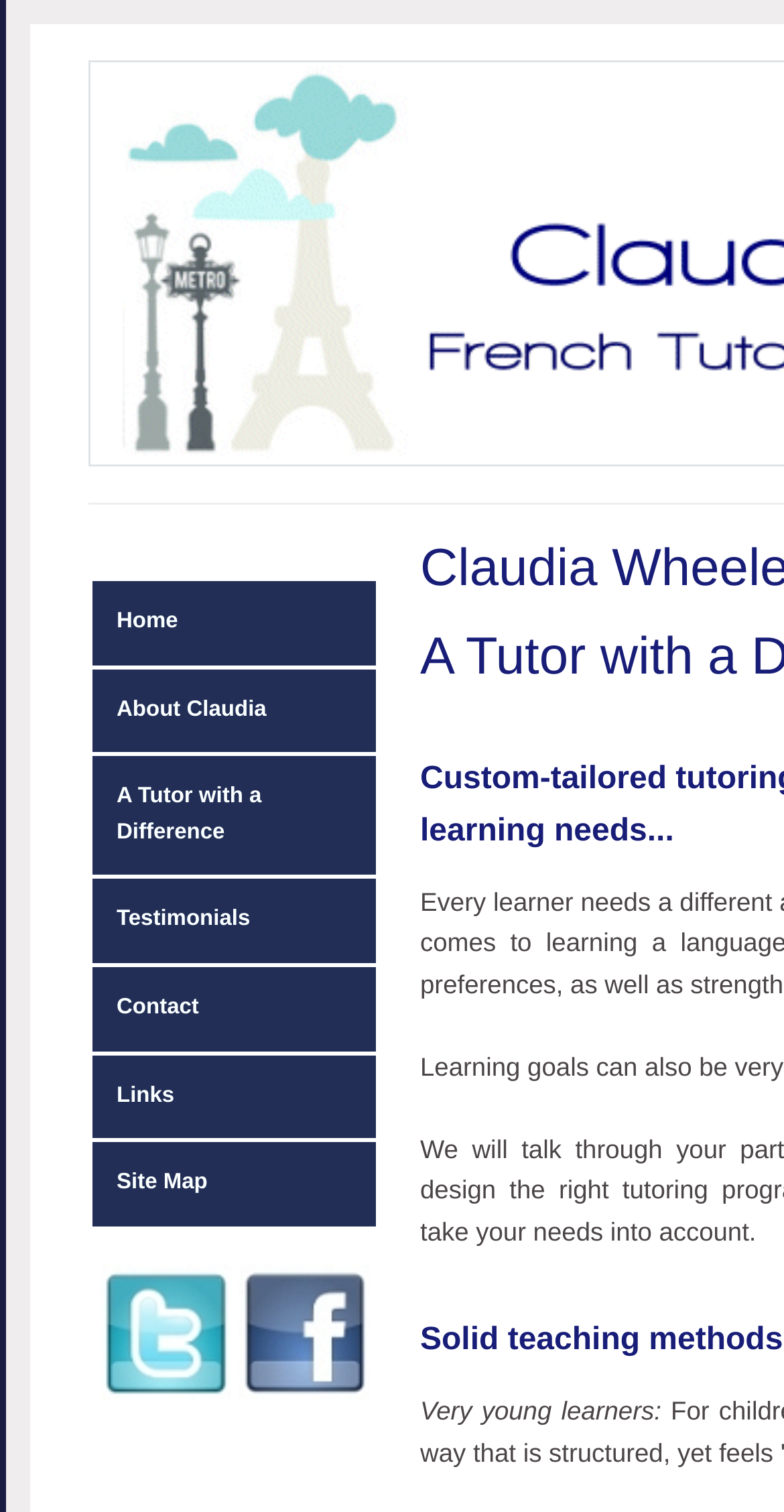What is the position of the 'Testimonials' link?
Craft a detailed and extensive response to the question.

Based on the bounding box coordinates, I can determine that the 'Testimonials' link is the fourth link from the left in the top navigation bar, with a y1 coordinate of 0.579 and a y2 coordinate of 0.637.